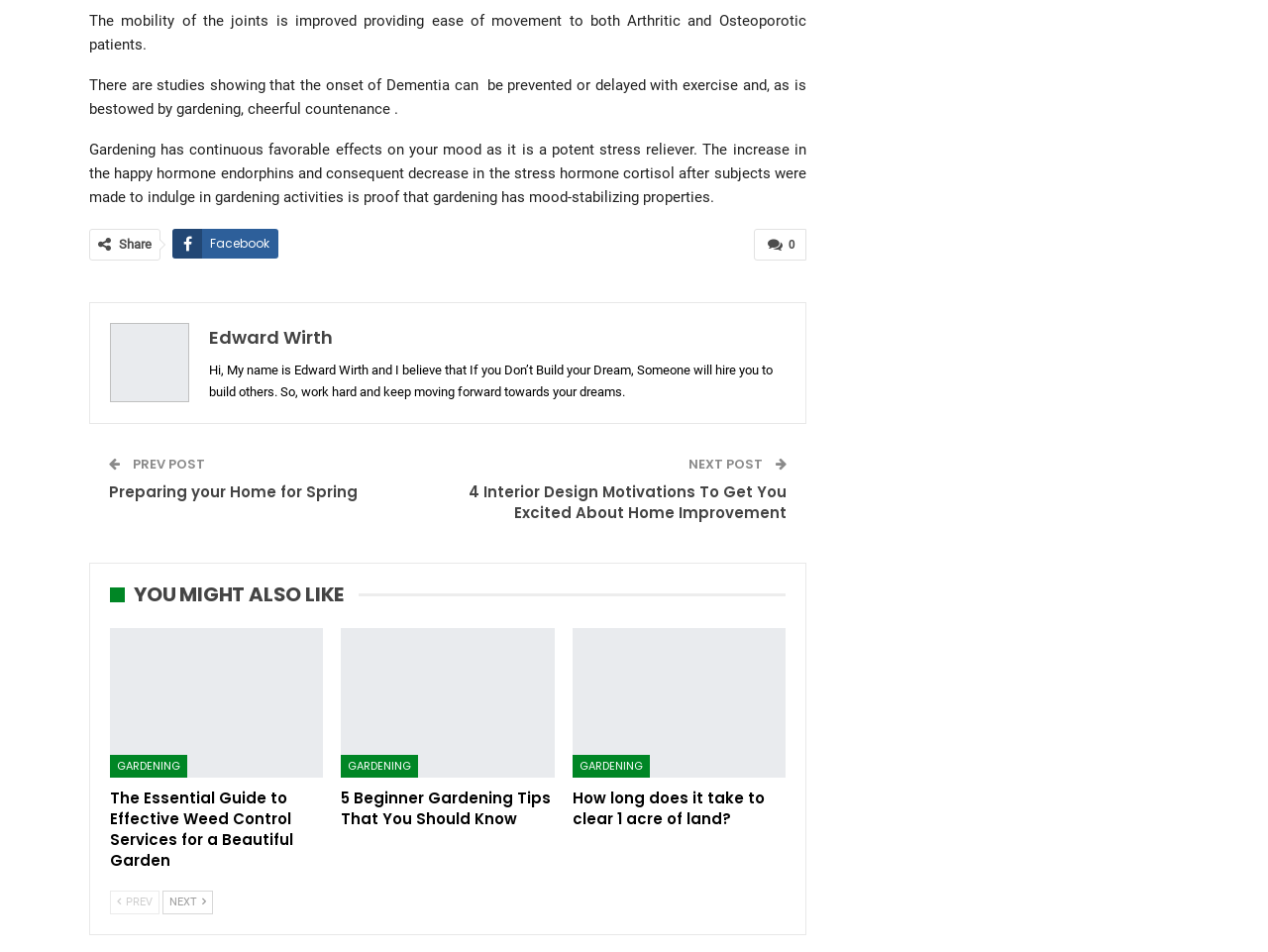Determine the coordinates of the bounding box that should be clicked to complete the instruction: "Go to the previous post". The coordinates should be represented by four float numbers between 0 and 1: [left, top, right, bottom].

[0.087, 0.936, 0.126, 0.961]